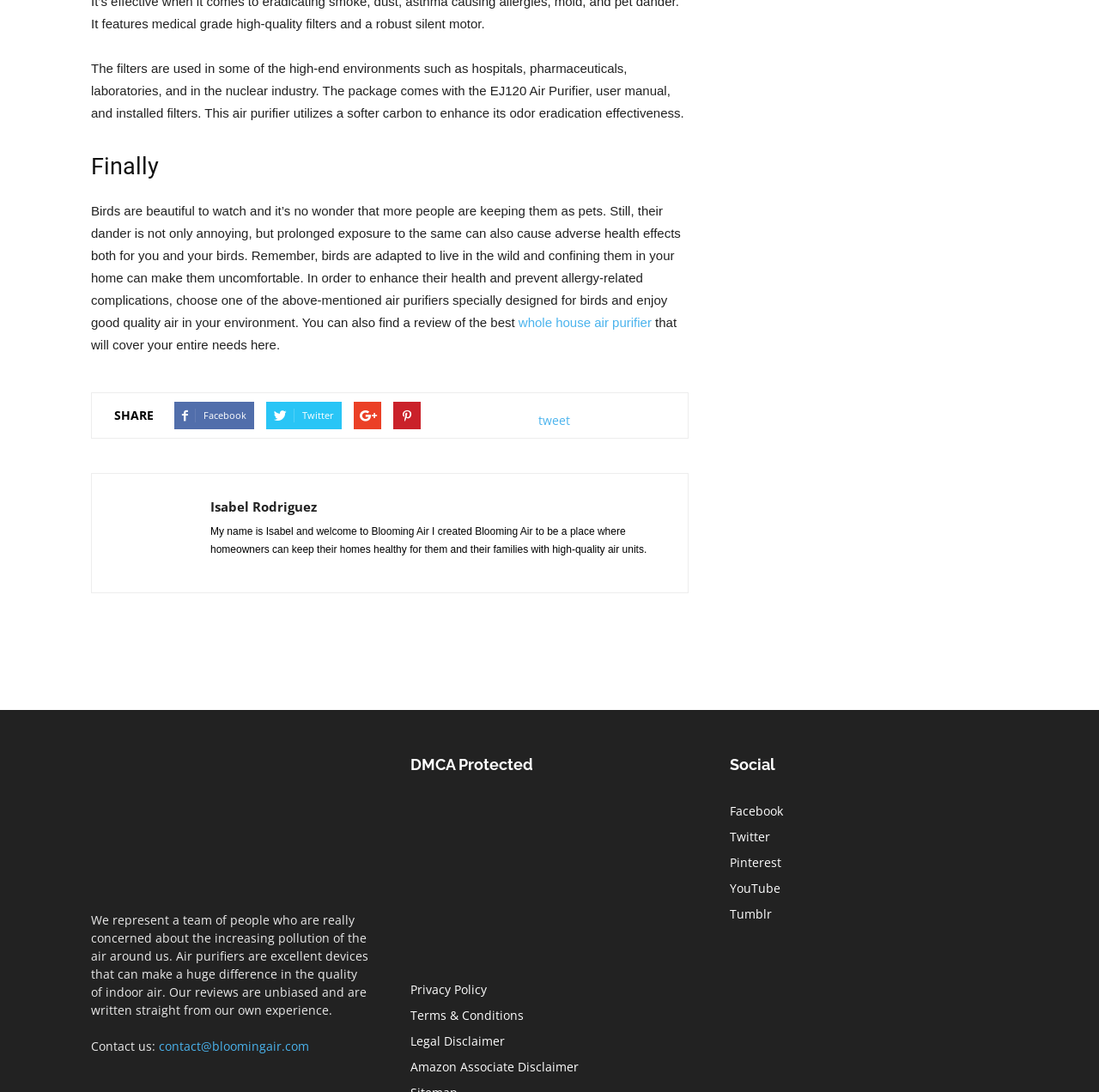Who is the creator of Blooming Air?
Based on the screenshot, answer the question with a single word or phrase.

Isabel Rodriguez